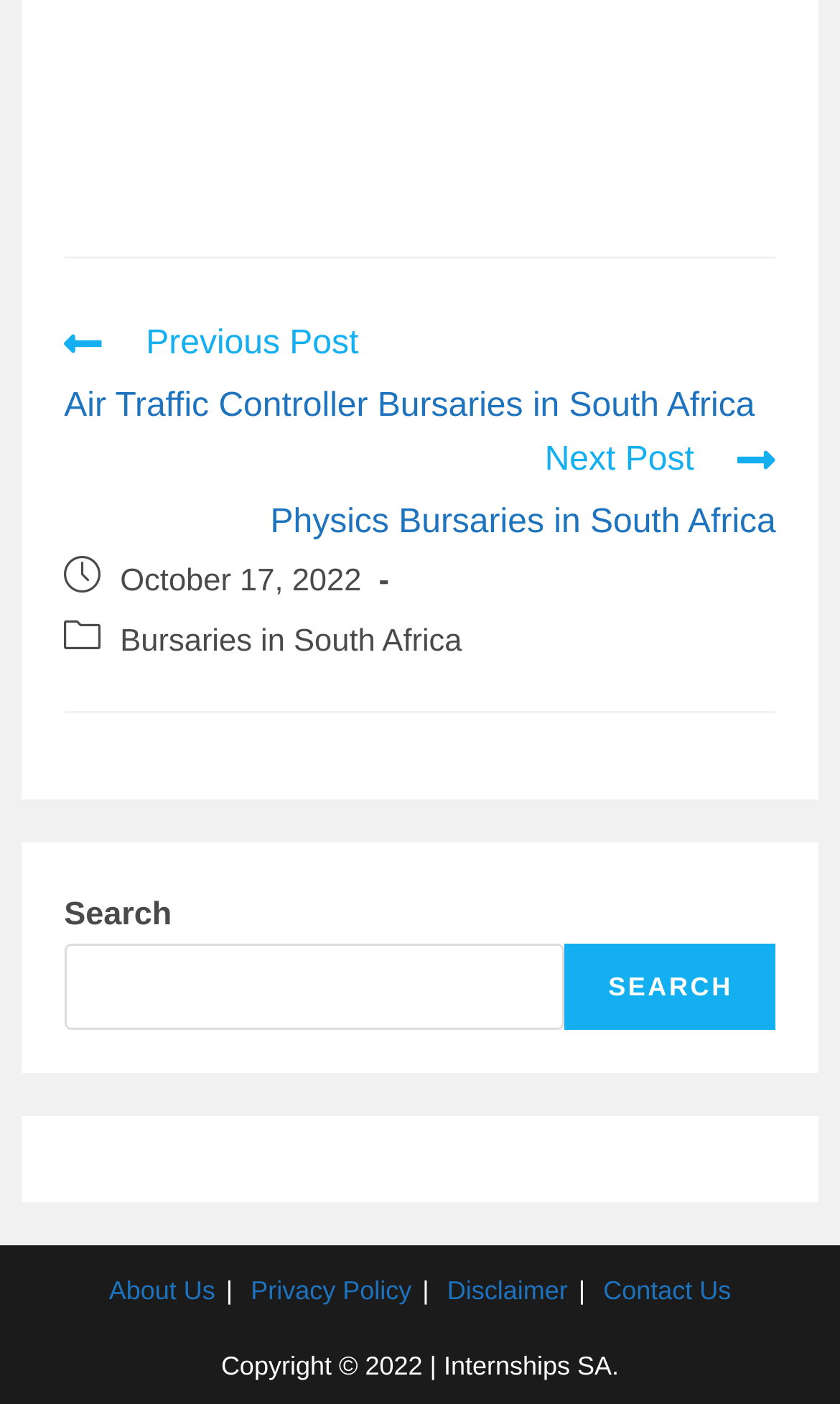Please find the bounding box coordinates in the format (top-left x, top-left y, bottom-right x, bottom-right y) for the given element description. Ensure the coordinates are floating point numbers between 0 and 1. Description: Privacy Policy

[0.298, 0.909, 0.49, 0.93]